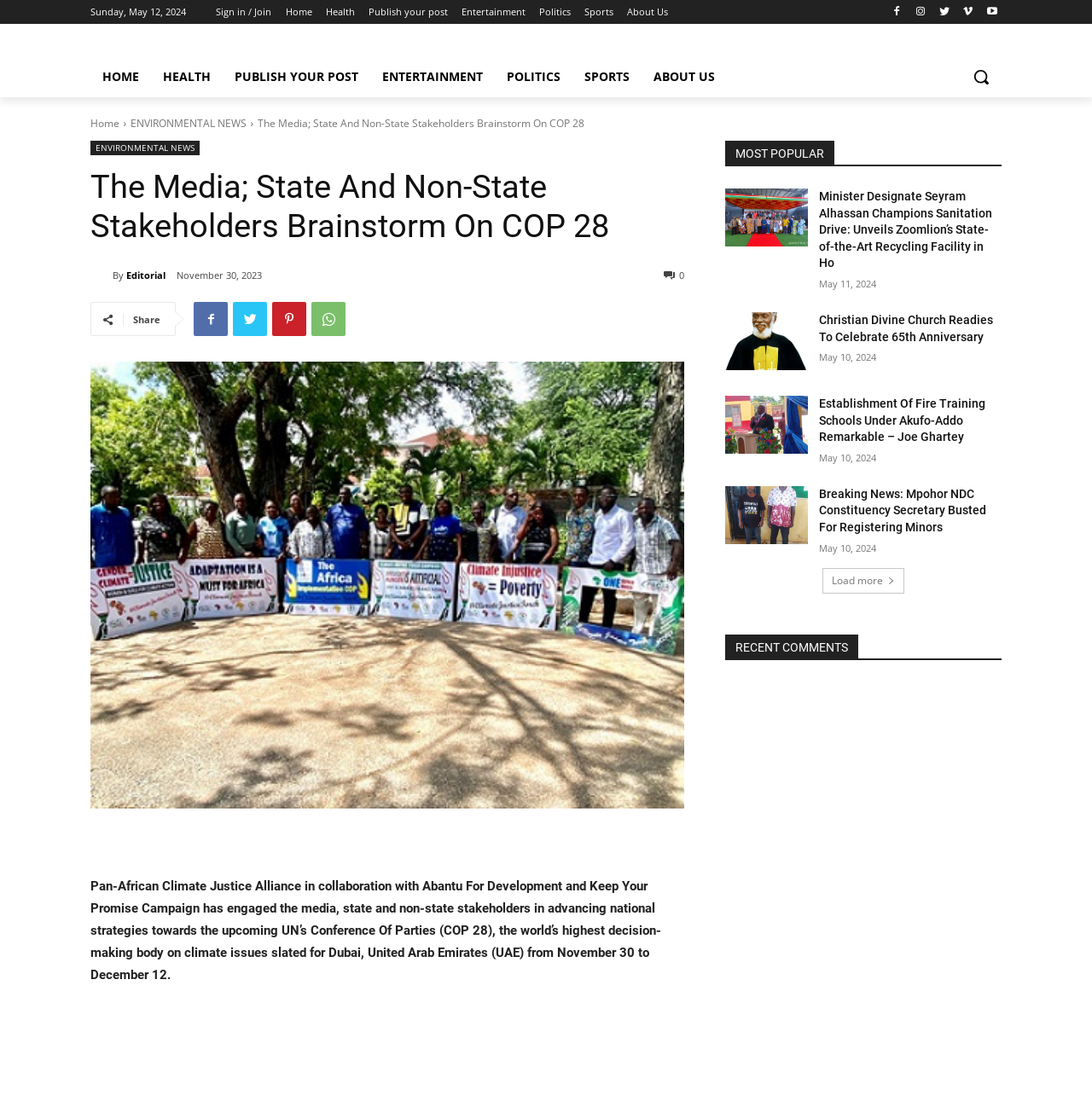What is the date of the article?
Give a comprehensive and detailed explanation for the question.

I found the date of the article by looking at the time element with the text 'November 30, 2023' which is located below the 'Editorial' link.